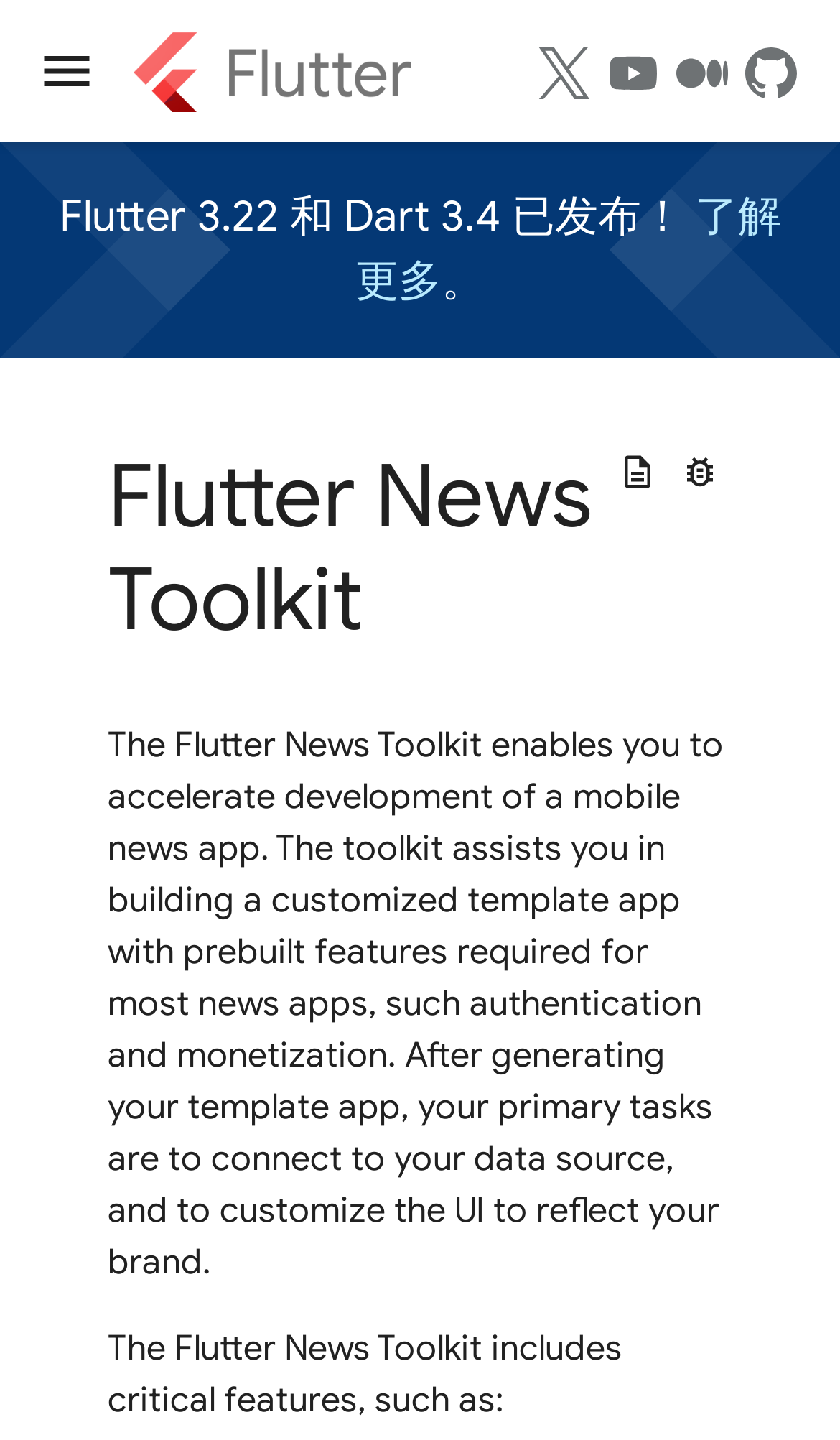Determine the webpage's heading and output its text content.

Flutter News Toolkit